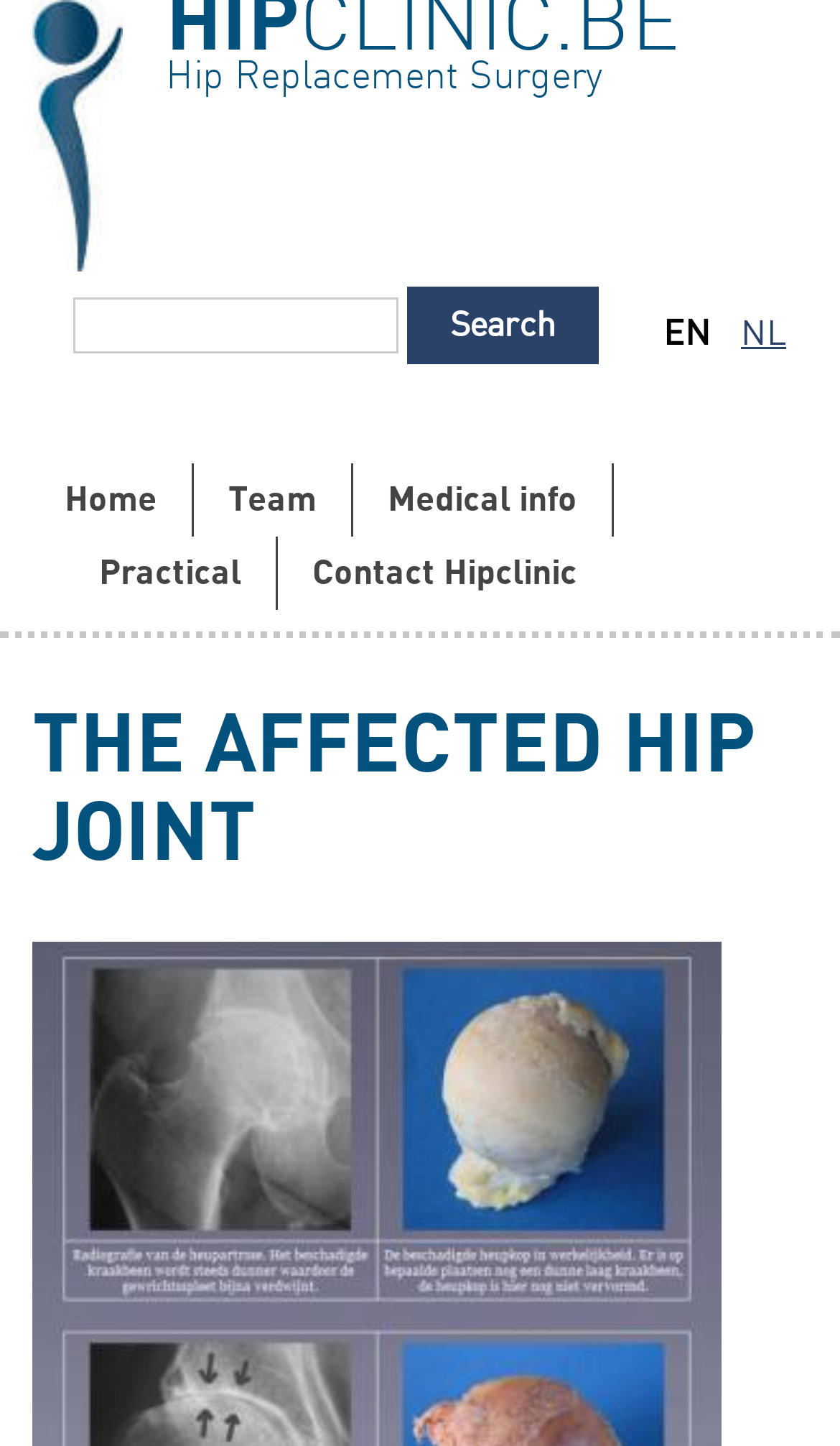Please find the bounding box for the following UI element description. Provide the coordinates in (top-left x, top-left y, bottom-right x, bottom-right y) format, with values between 0 and 1: Practical

[0.077, 0.371, 0.331, 0.422]